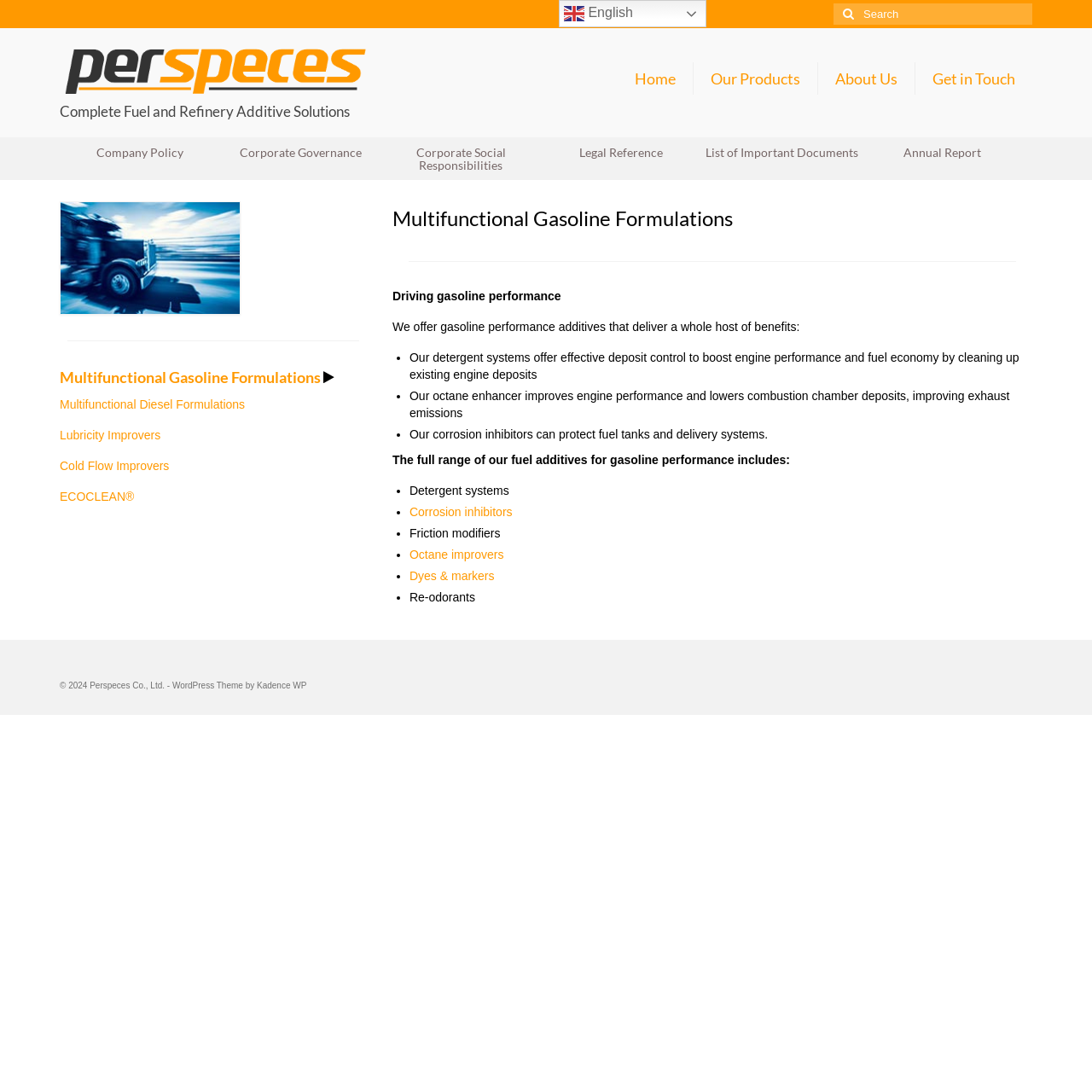Indicate the bounding box coordinates of the clickable region to achieve the following instruction: "Switch to English."

[0.512, 0.0, 0.647, 0.025]